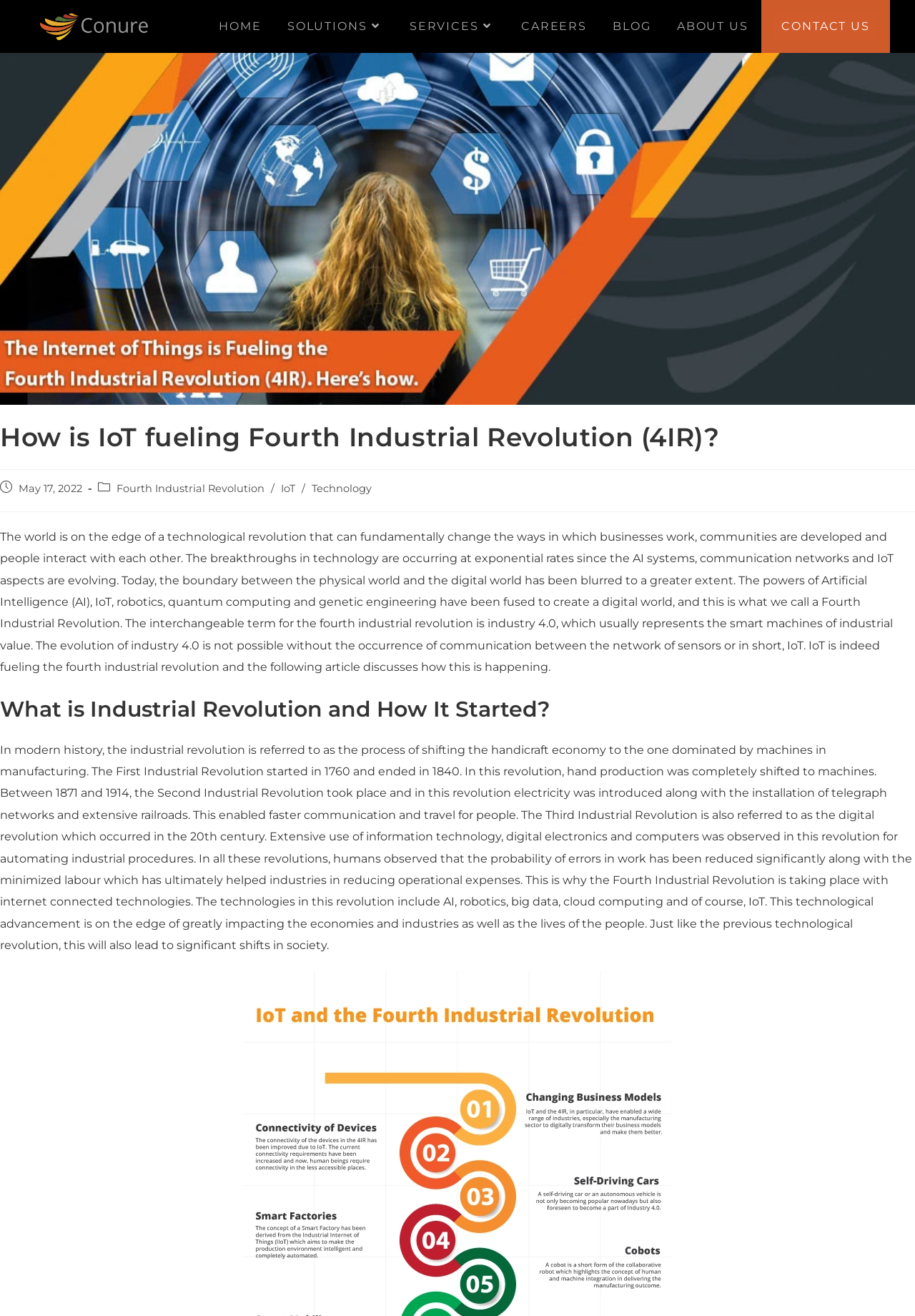What are the technologies included in the Fourth Industrial Revolution?
Give a one-word or short phrase answer based on the image.

AI, robotics, big data, cloud computing, IoT